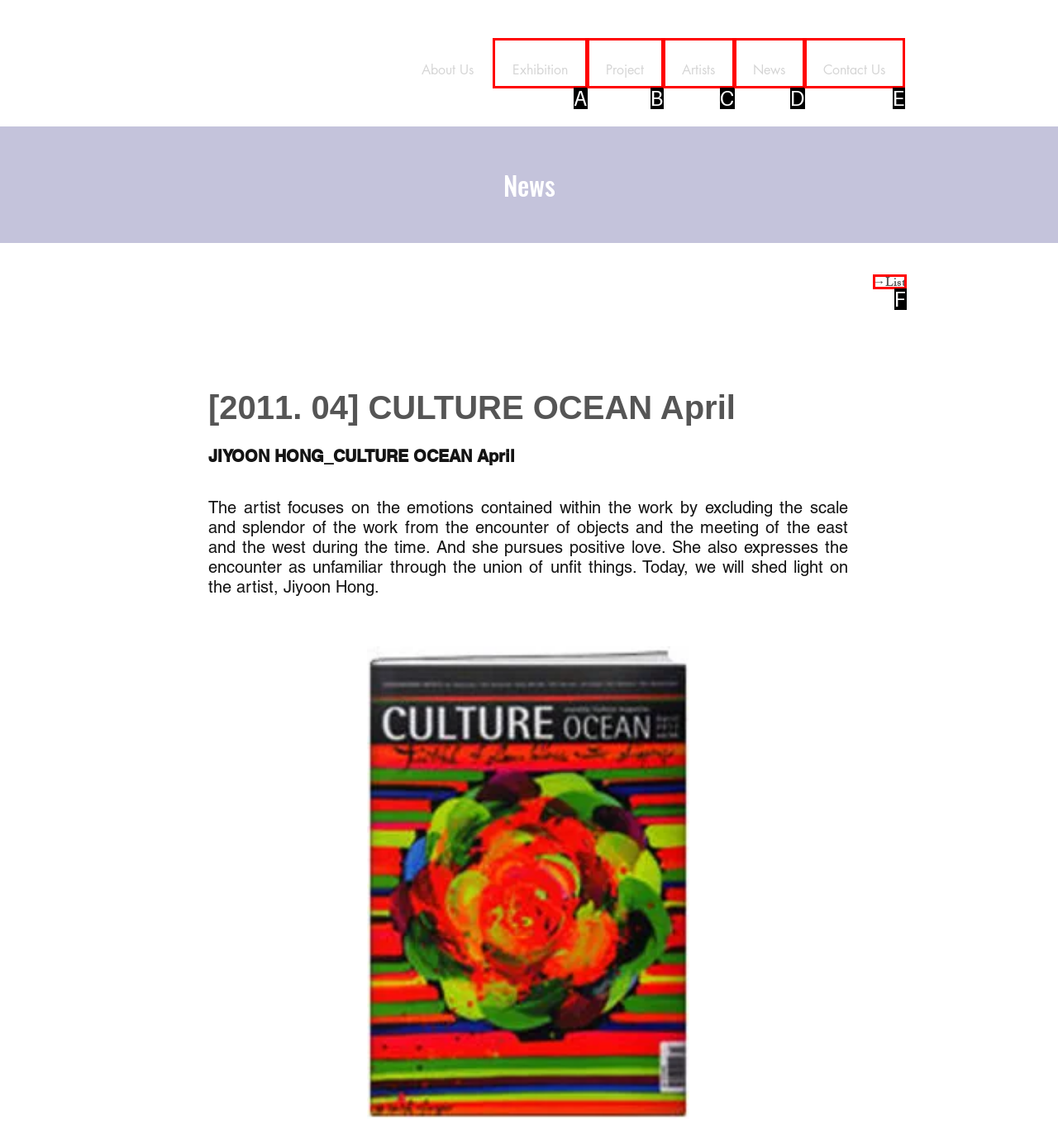Identify which HTML element matches the description: ​→List. Answer with the correct option's letter.

F